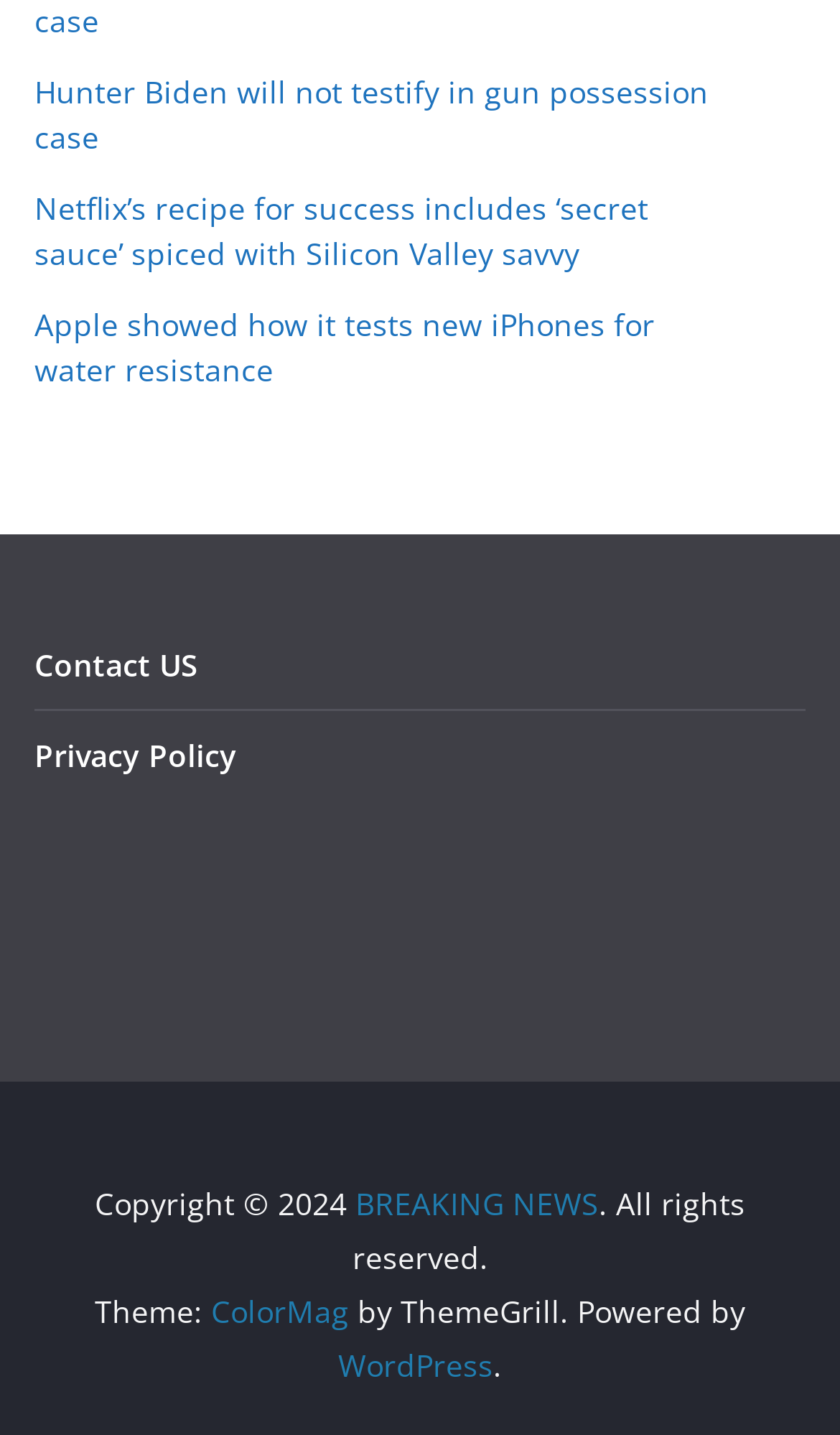Please identify the bounding box coordinates of the element that needs to be clicked to execute the following command: "Contact US". Provide the bounding box using four float numbers between 0 and 1, formatted as [left, top, right, bottom].

[0.041, 0.449, 0.236, 0.478]